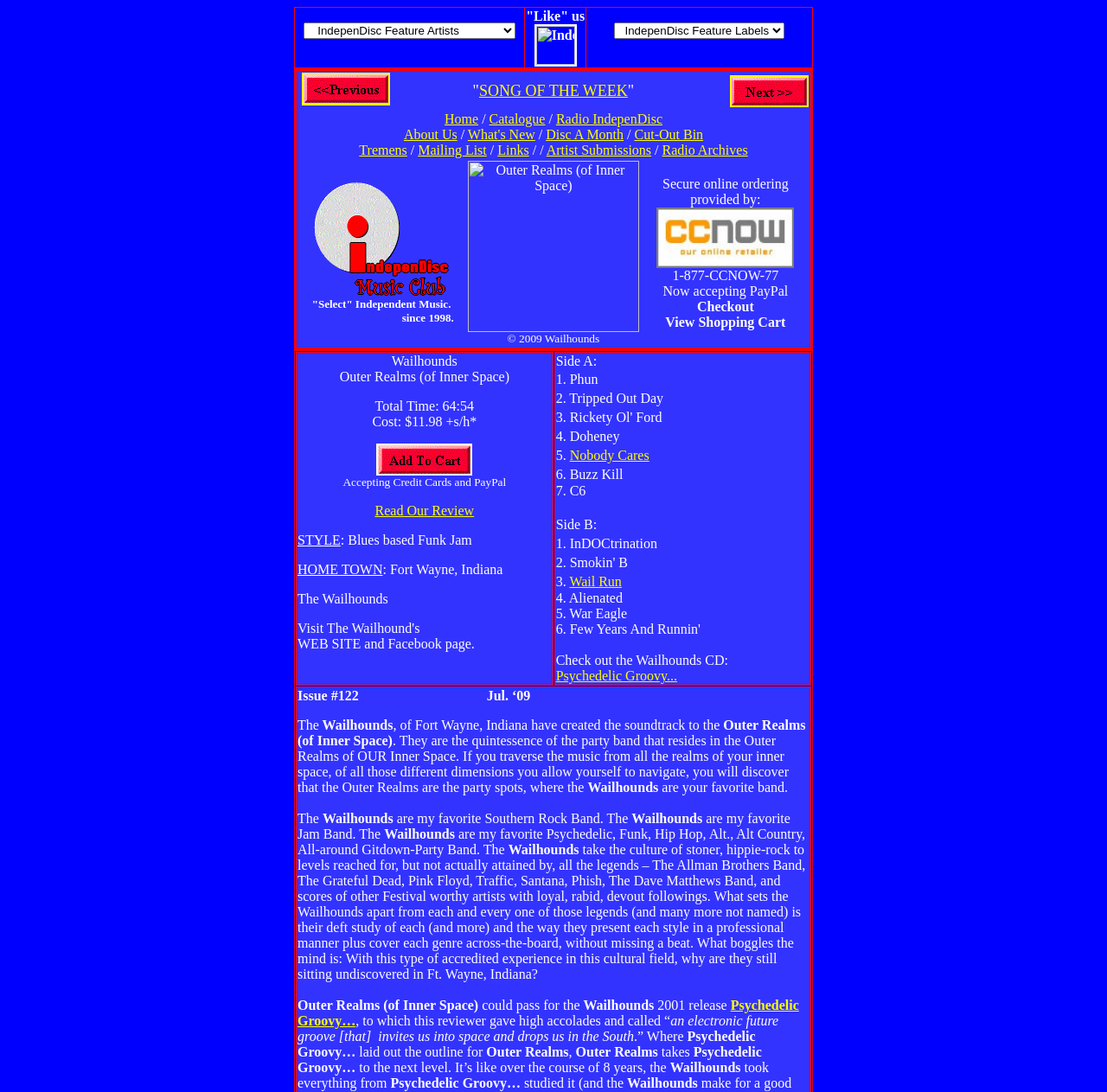What is the total time of the CD?
Using the image, answer in one word or phrase.

64:54